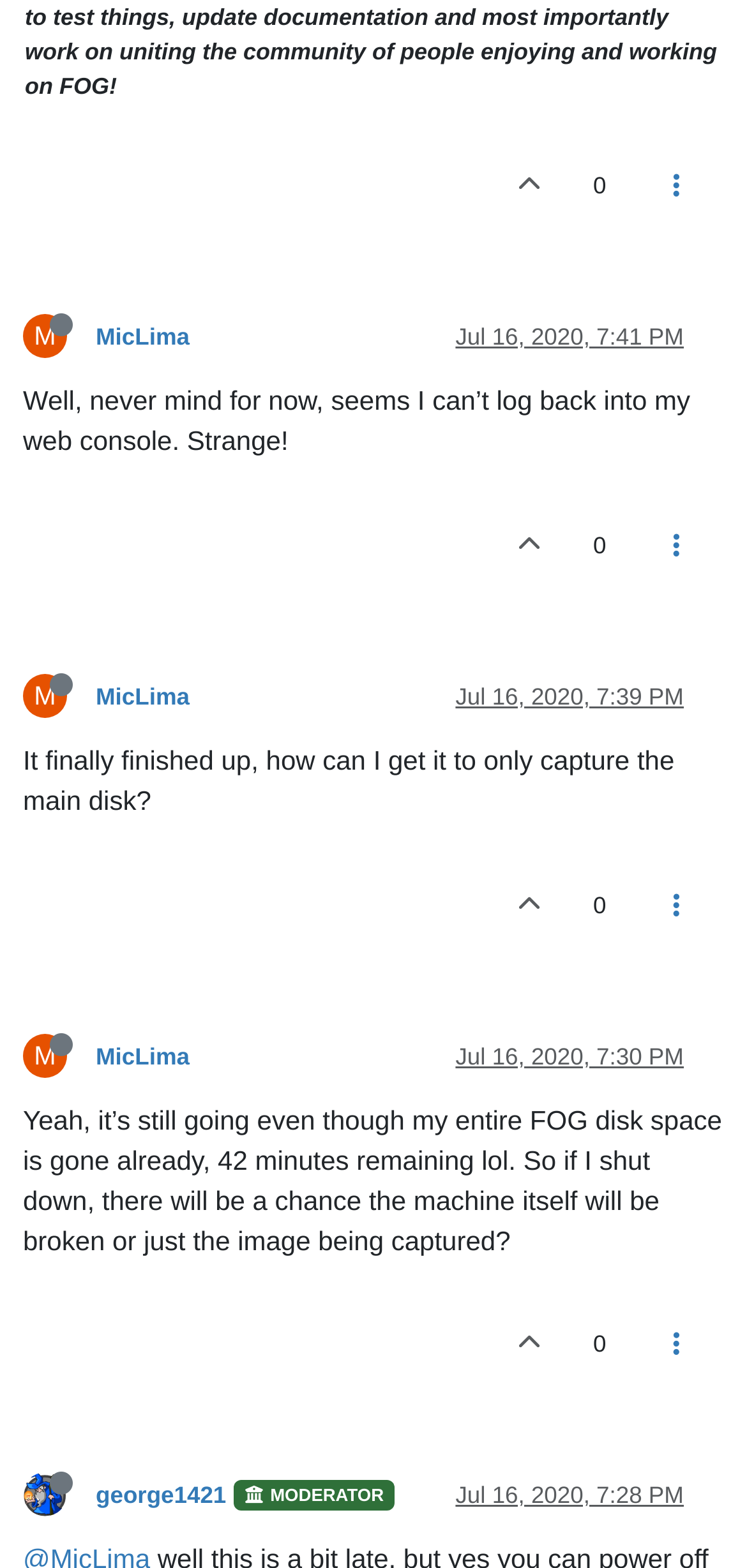What is the content of the second post?
Use the information from the screenshot to give a comprehensive response to the question.

I found a StaticText element with the text 'It finally finished up, how can I get it to only capture the main disk?' which appears to be the content of the second post.